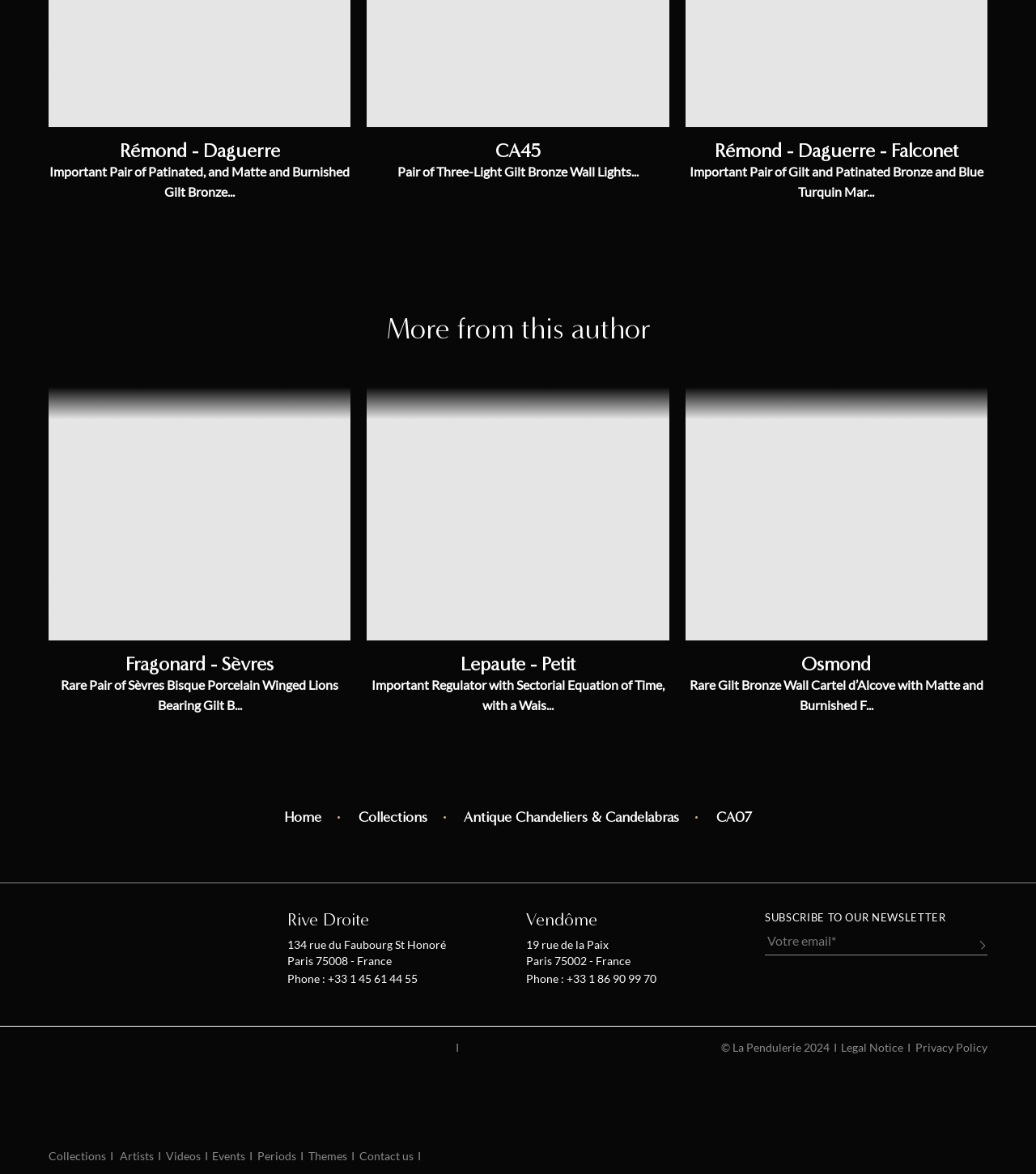Please determine the bounding box coordinates of the element's region to click for the following instruction: "Contact us through the form".

[0.738, 0.79, 0.953, 0.813]